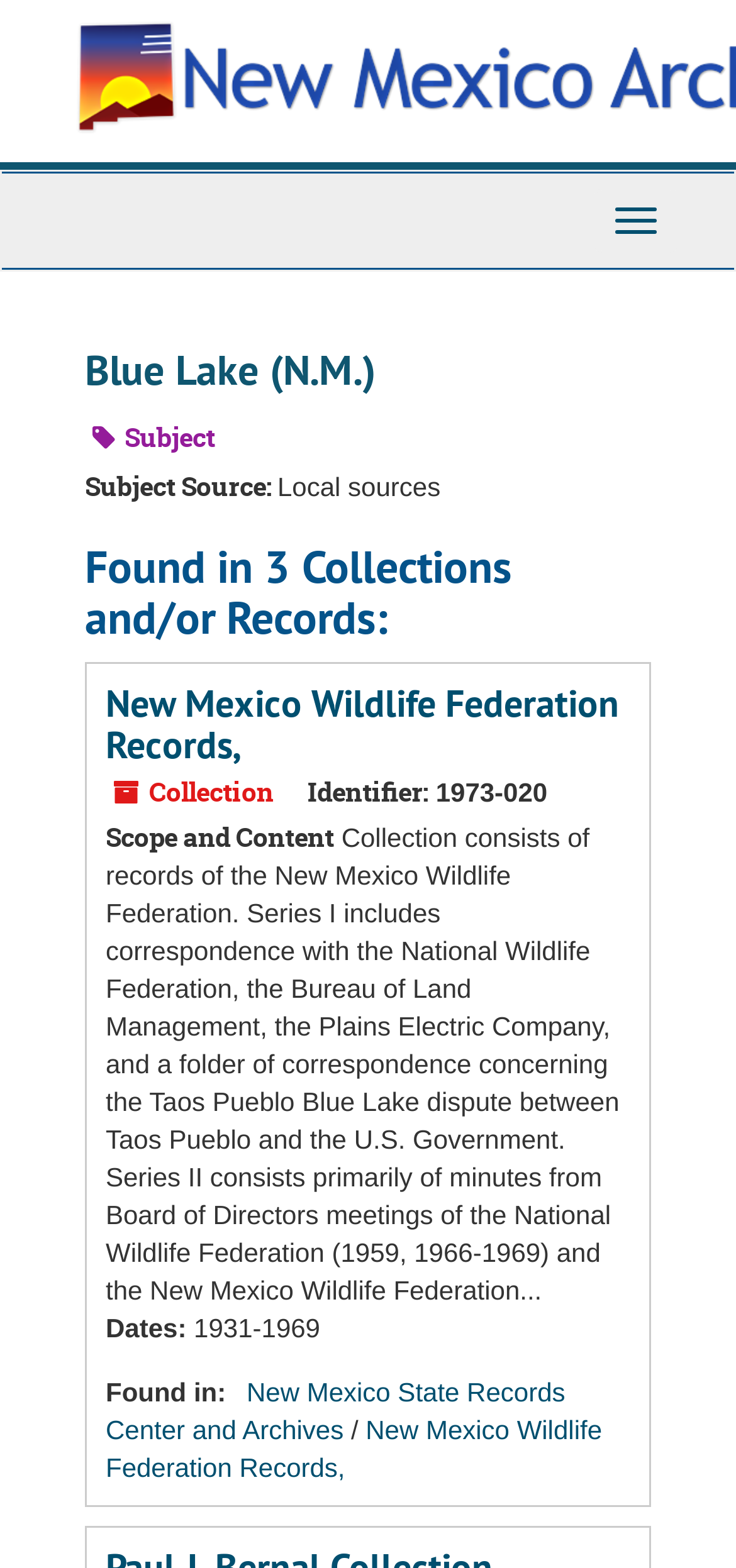Locate the UI element described by Toggle Navigation in the provided webpage screenshot. Return the bounding box coordinates in the format (top-left x, top-left y, bottom-right x, bottom-right y), ensuring all values are between 0 and 1.

[0.808, 0.12, 0.921, 0.161]